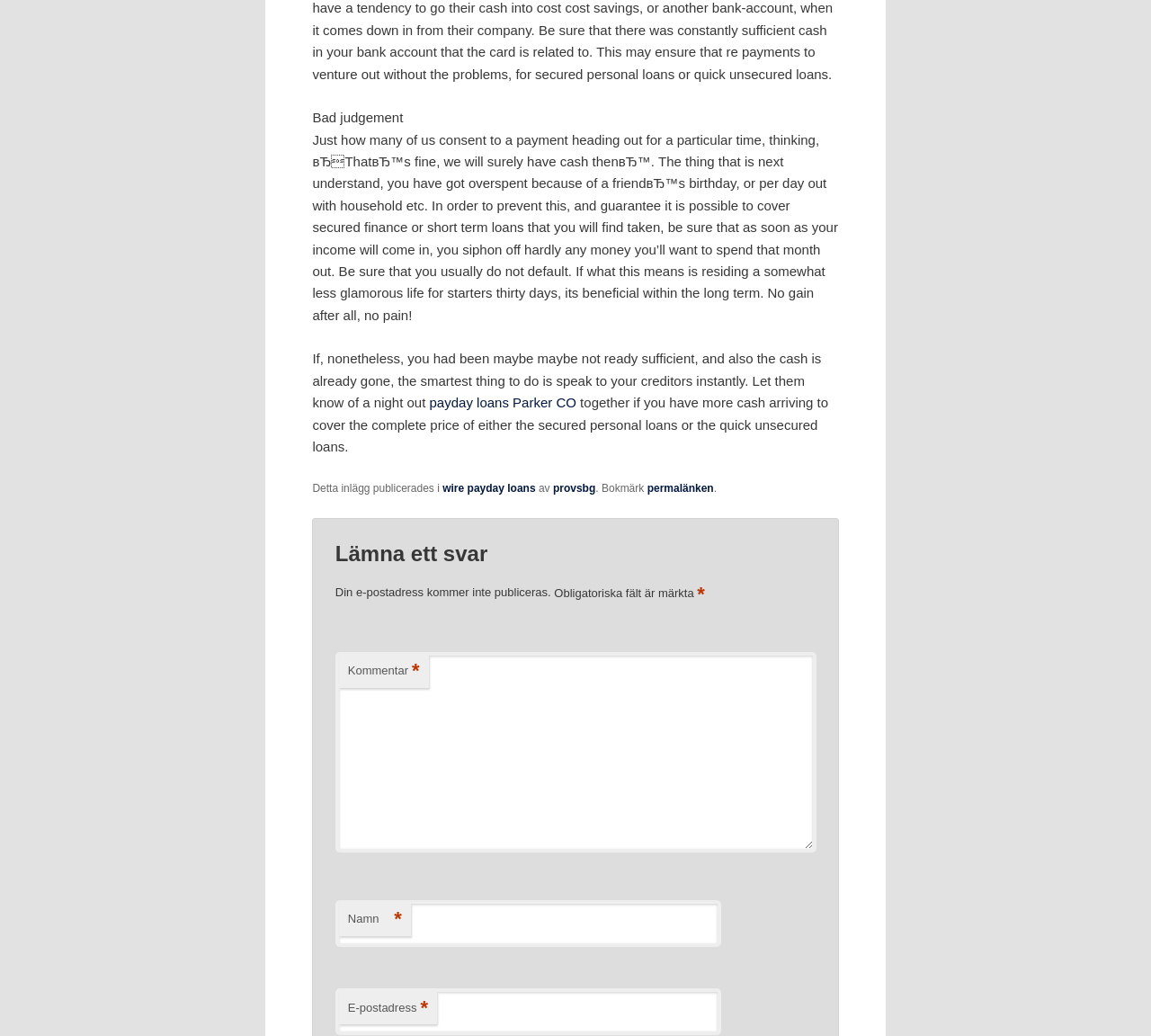Can you give a detailed response to the following question using the information from the image? What is the purpose of the comment section?

The comment section is headed by 'Lämna ett svar', which translates to 'Leave a response', indicating that the purpose of this section is for readers to leave their comments or responses to the article.